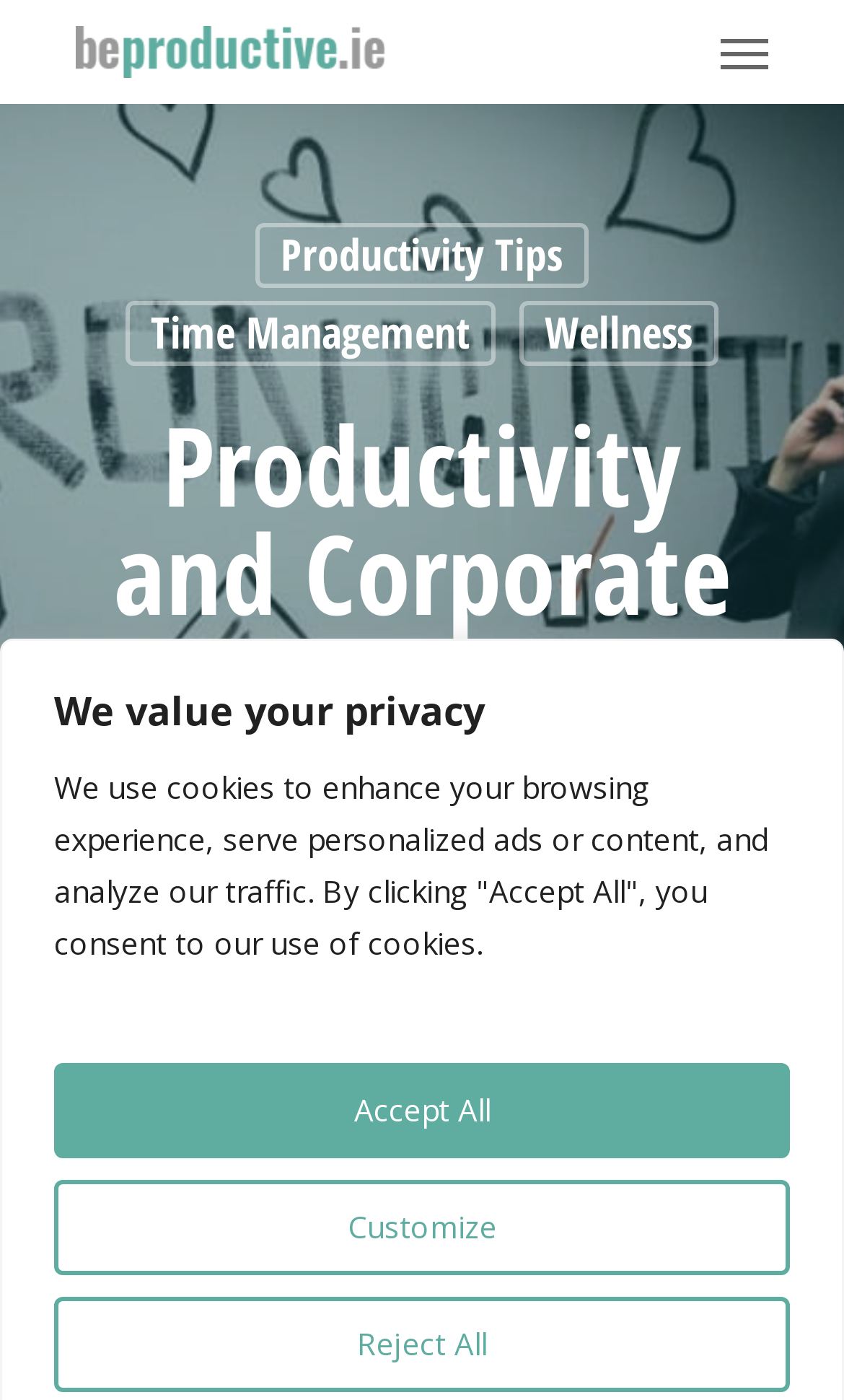Generate a comprehensive caption for the webpage you are viewing.

The webpage is about the connection between productivity and corporate wellness, emphasizing the importance of reducing stress to perform at one's best. At the top of the page, there is a heading that reads "We value your privacy". Below this heading, there are three buttons aligned horizontally, labeled "Customize", "Reject All", and "Accept All", which are likely related to privacy settings.

On the top-left corner, there is a logo or icon with the text "BeProductive", accompanied by an image with the same name. This element is relatively small and situated near the top edge of the page.

To the right of the logo, there is a navigation menu that can be expanded, labeled "Navigation Menu". Below this menu, there are three links arranged vertically, titled "Productivity Tips", "Time Management", and "Wellness", which are likely main categories or topics related to productivity and corporate wellness.

Further down the page, there is a prominent heading that reads "Productivity and Corporate Wellness", which is repeated again below it, possibly serving as a subheading or section title.